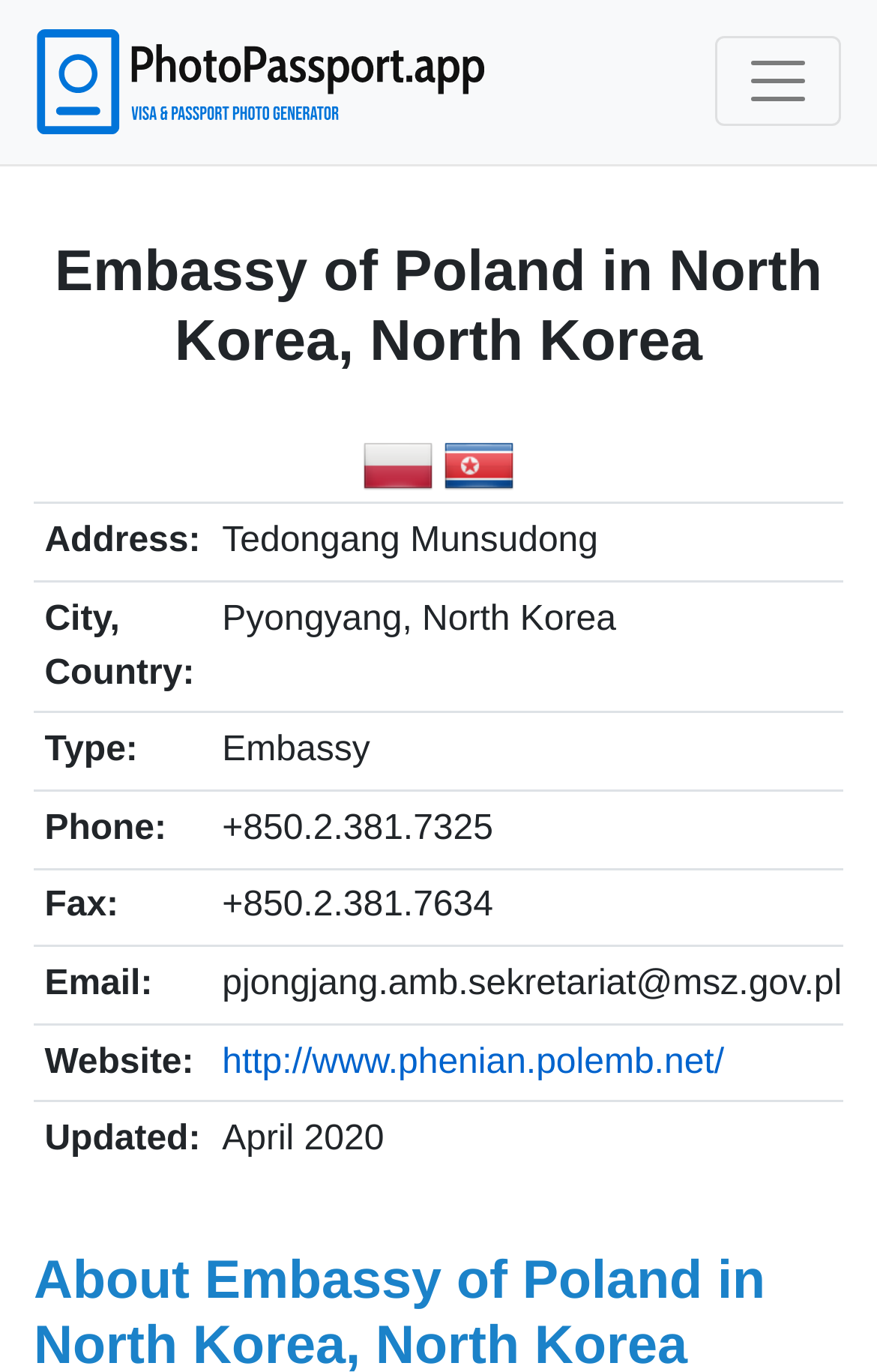What is the email address of the embassy?
Could you answer the question in a detailed manner, providing as much information as possible?

I found the email address of the embassy by looking at the table on the webpage, which has a row with a header 'Email:' and a grid cell containing the text 'pjongjang.amb.sekretariat@msz.gov.pl'.